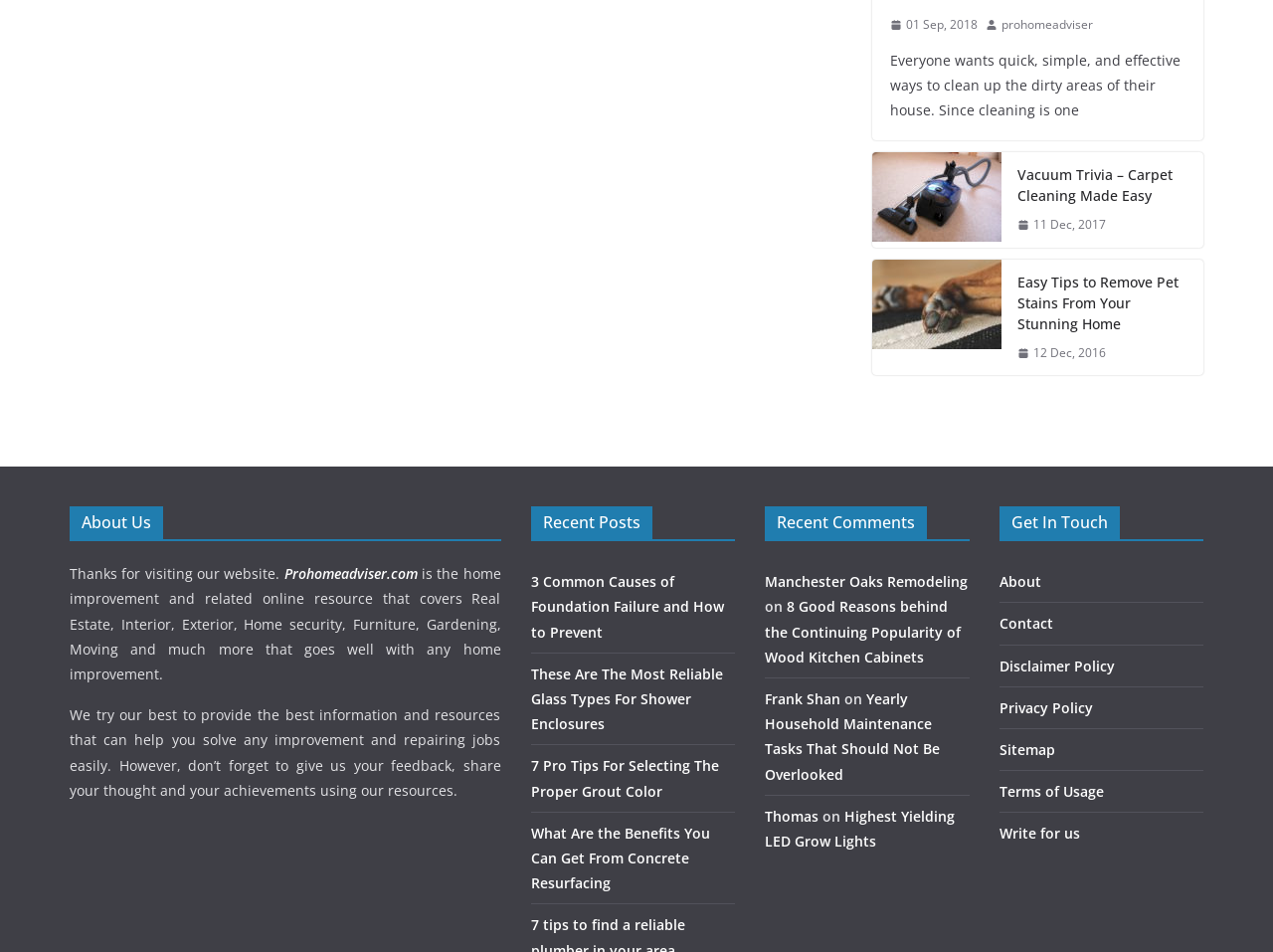What type of information can be found in the 'About Us' section?
Look at the image and answer the question using a single word or phrase.

Website description